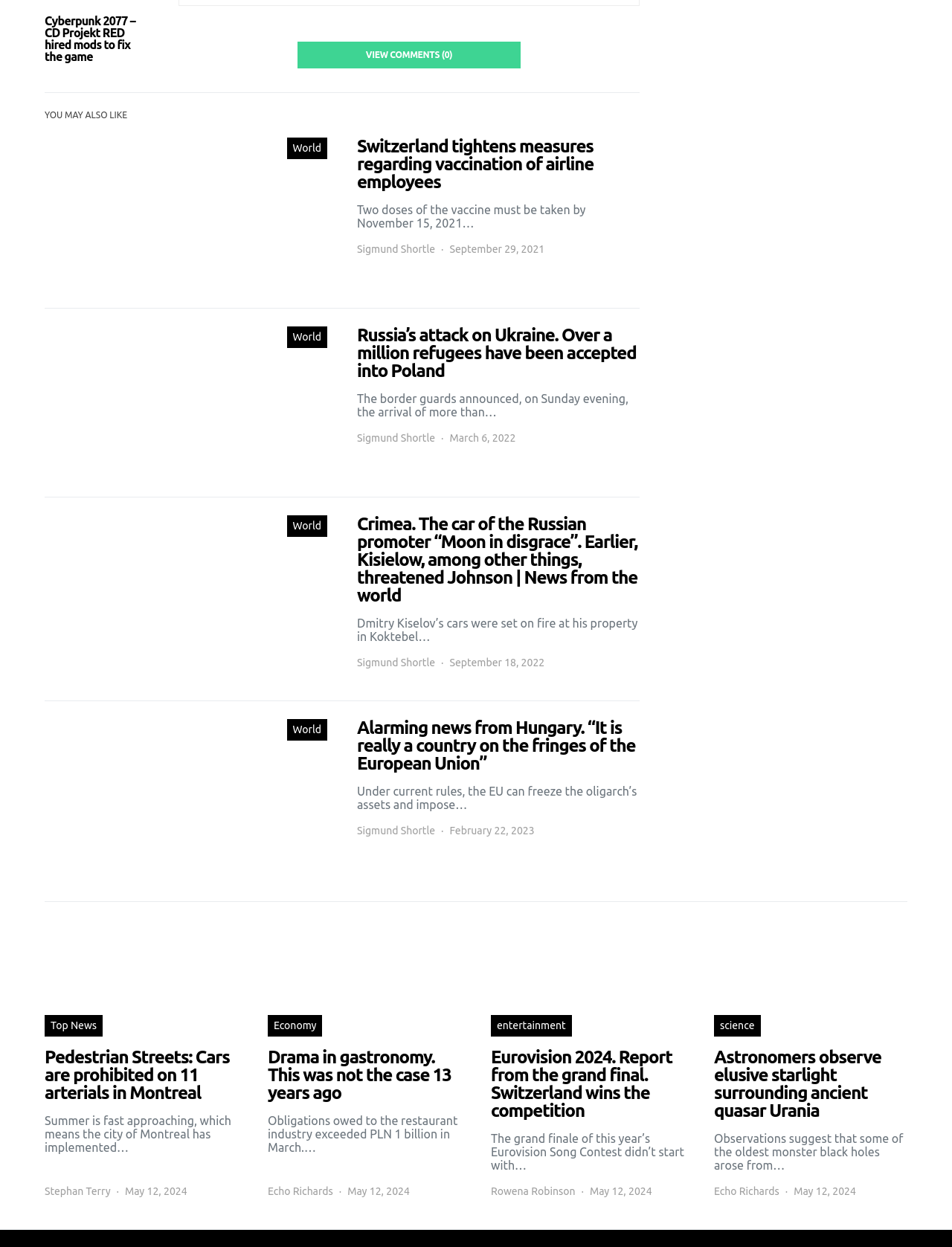Find the bounding box coordinates of the area to click in order to follow the instruction: "Read article about Cyberpunk 2077".

[0.047, 0.012, 0.156, 0.05]